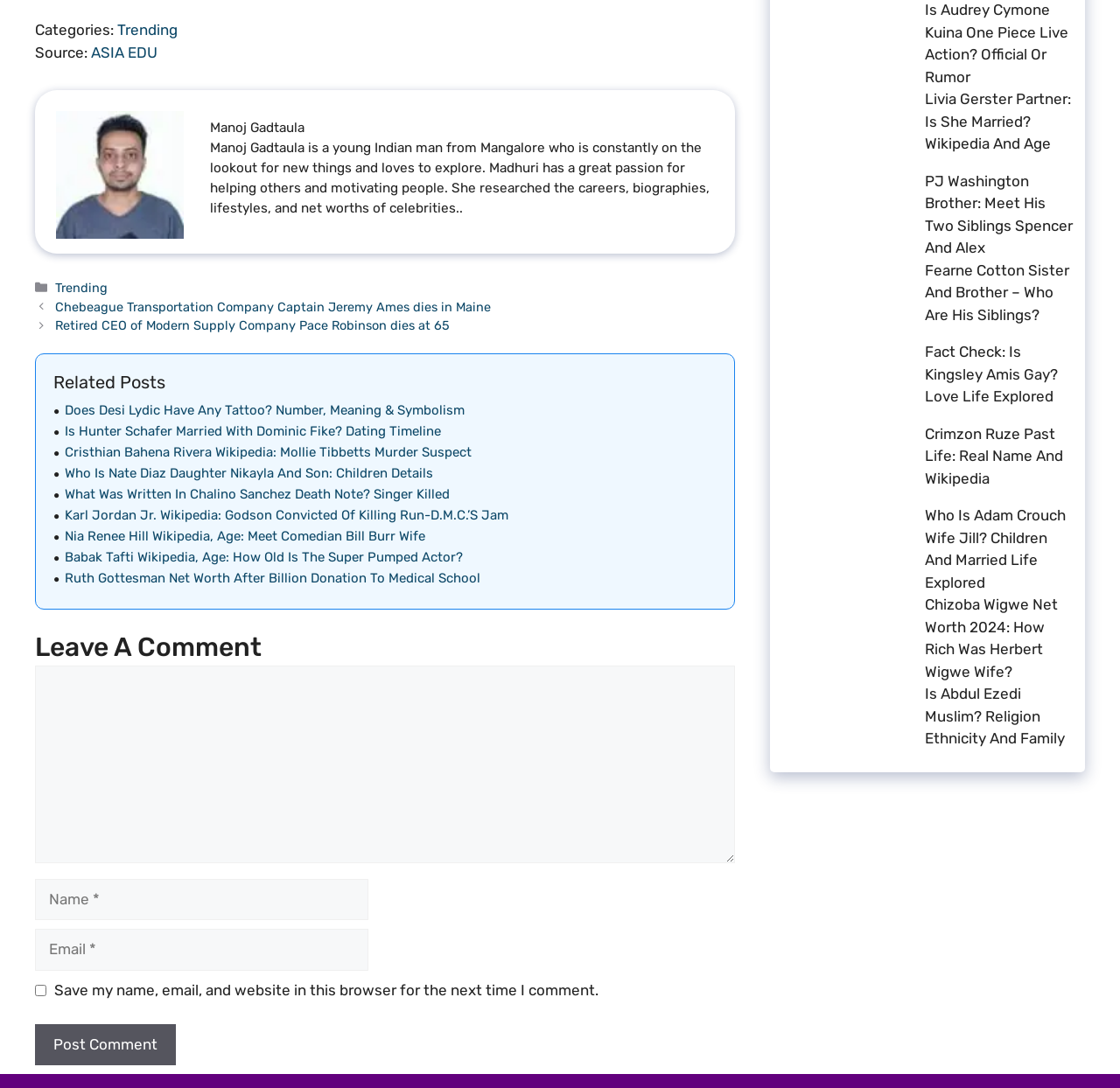Extract the bounding box for the UI element that matches this description: "name="submit" value="Post Comment"".

[0.031, 0.941, 0.157, 0.979]